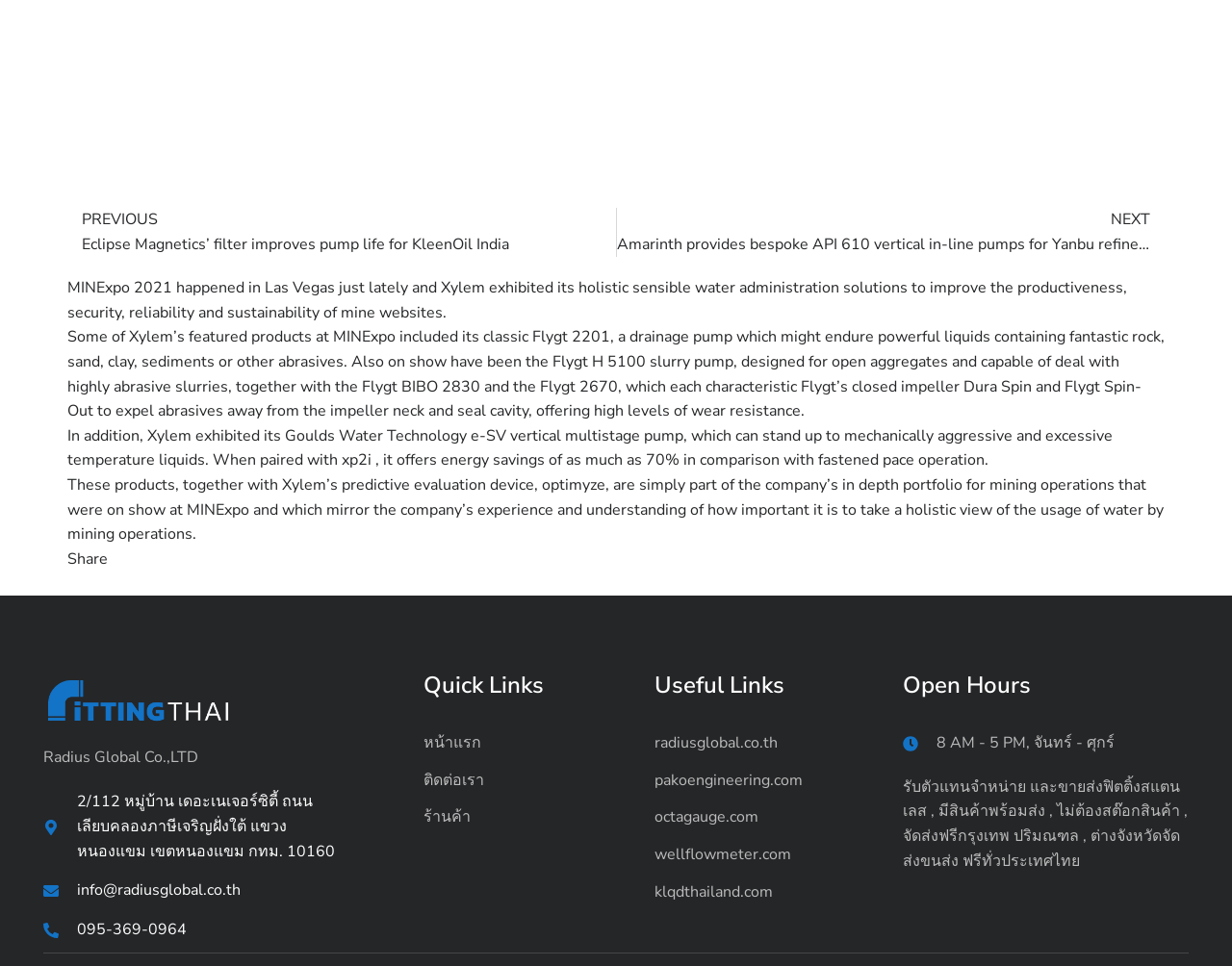What is the name of the company whose logo is displayed?
Could you please answer the question thoroughly and with as much detail as possible?

The logo displayed on the webpage is of Radius Global Co.,LTD, which is mentioned in the StaticText element with ID 470.